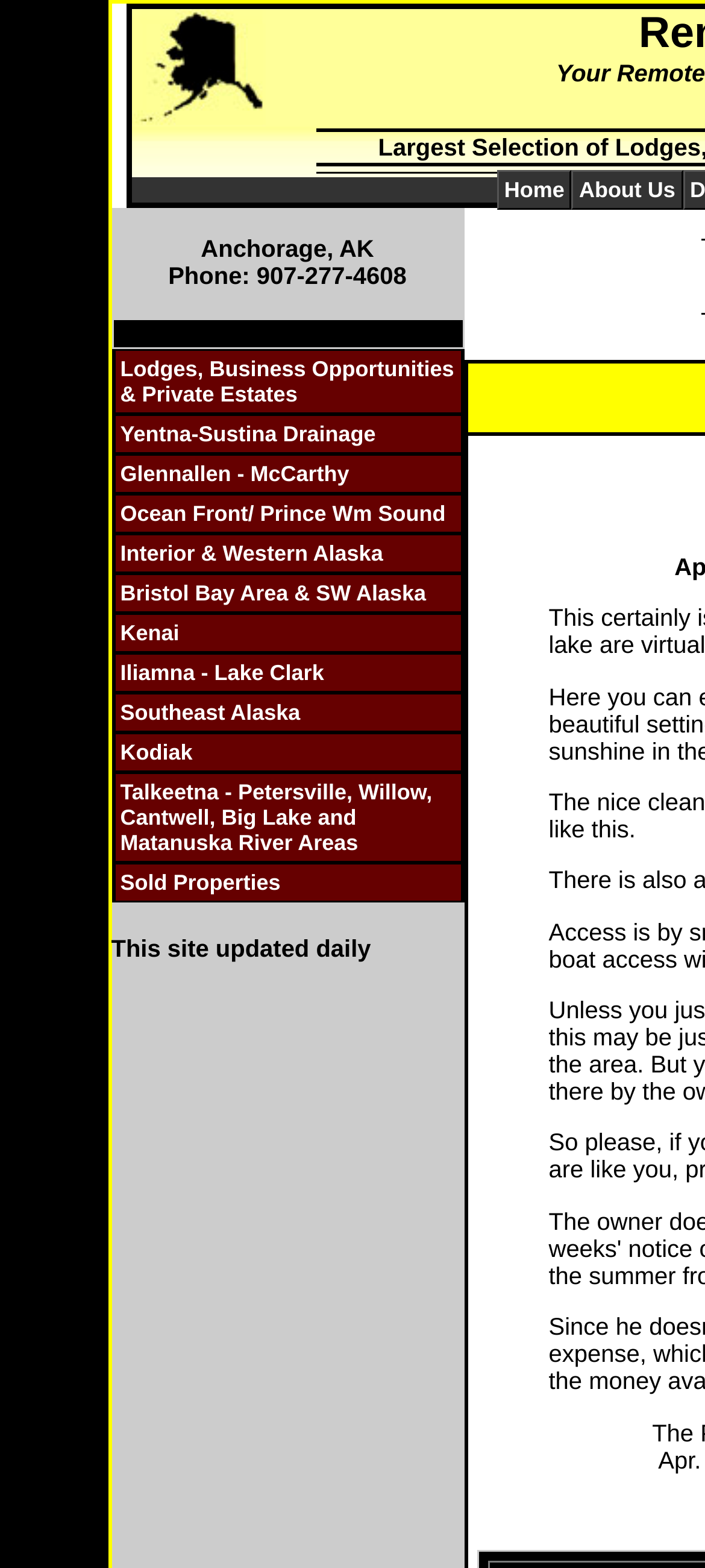Please locate the bounding box coordinates of the element's region that needs to be clicked to follow the instruction: "Check Sold Properties". The bounding box coordinates should be provided as four float numbers between 0 and 1, i.e., [left, top, right, bottom].

[0.158, 0.55, 0.658, 0.576]